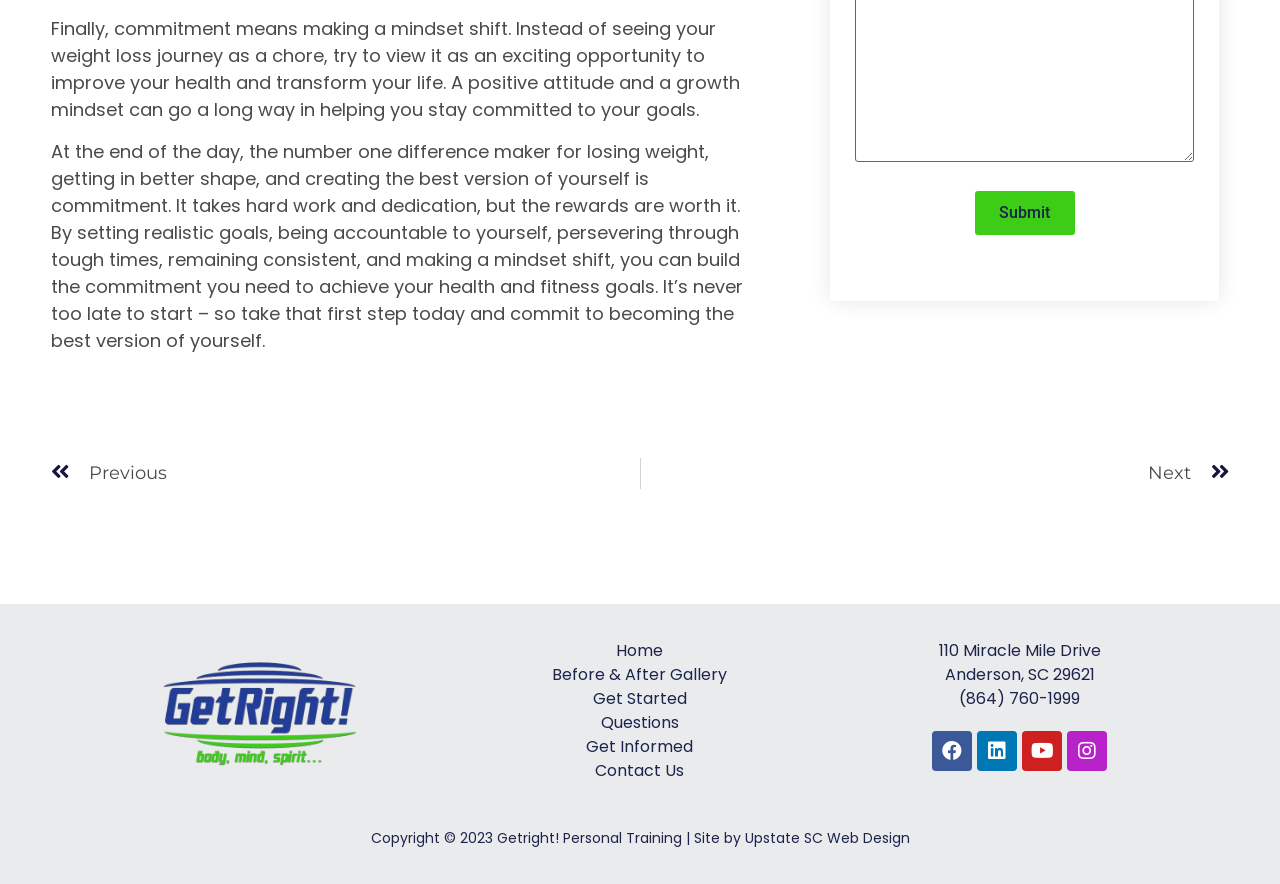Please specify the coordinates of the bounding box for the element that should be clicked to carry out this instruction: "visit the Home page". The coordinates must be four float numbers between 0 and 1, formatted as [left, top, right, bottom].

[0.482, 0.723, 0.518, 0.749]